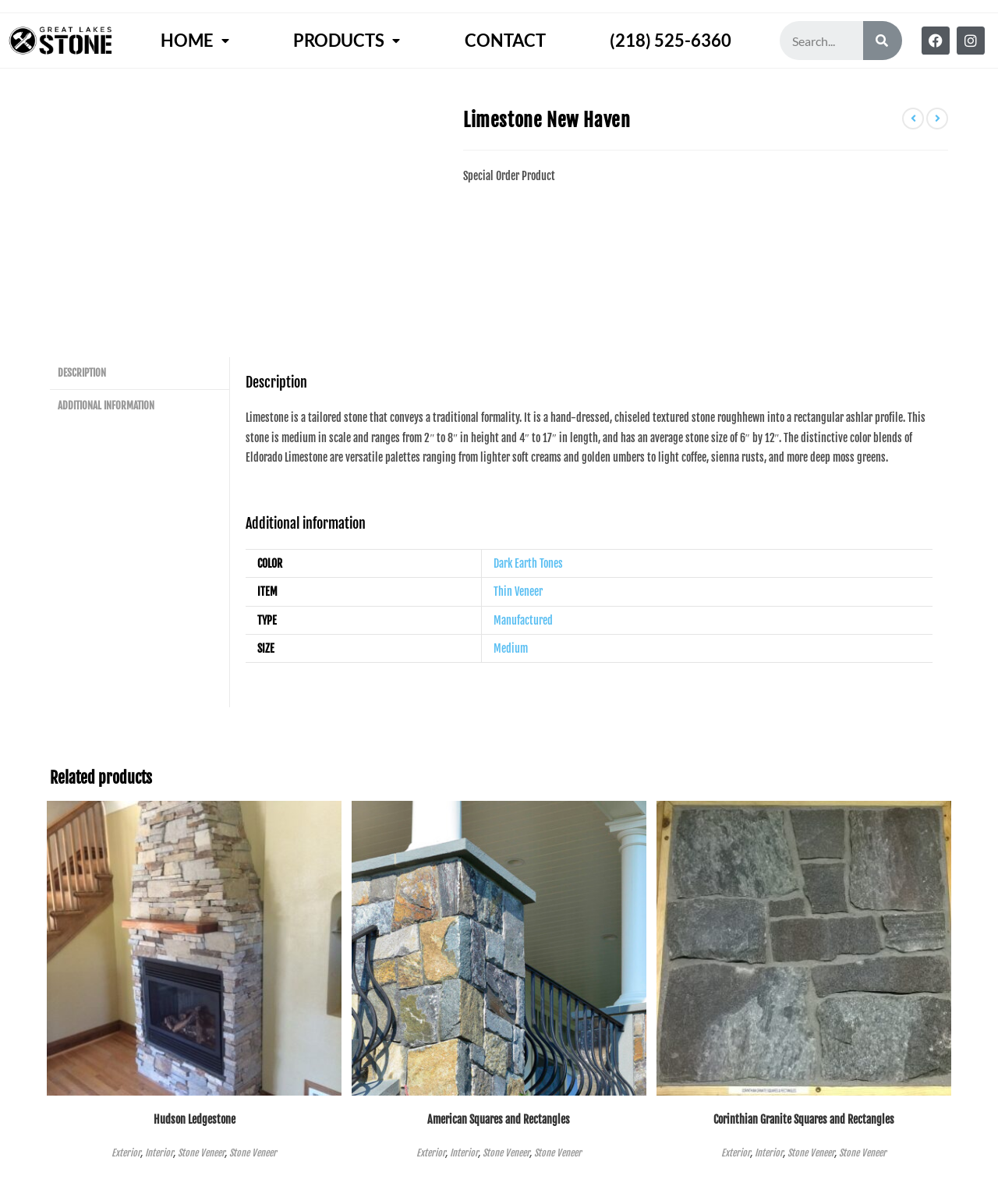What is the average size of the stone?
Please give a detailed and elaborate answer to the question.

I found the average size of the stone by reading the description of the product, which states that the stone ranges from 2" to 8" in height and 4" to 17" in length, and has an average stone size of 6" by 12".